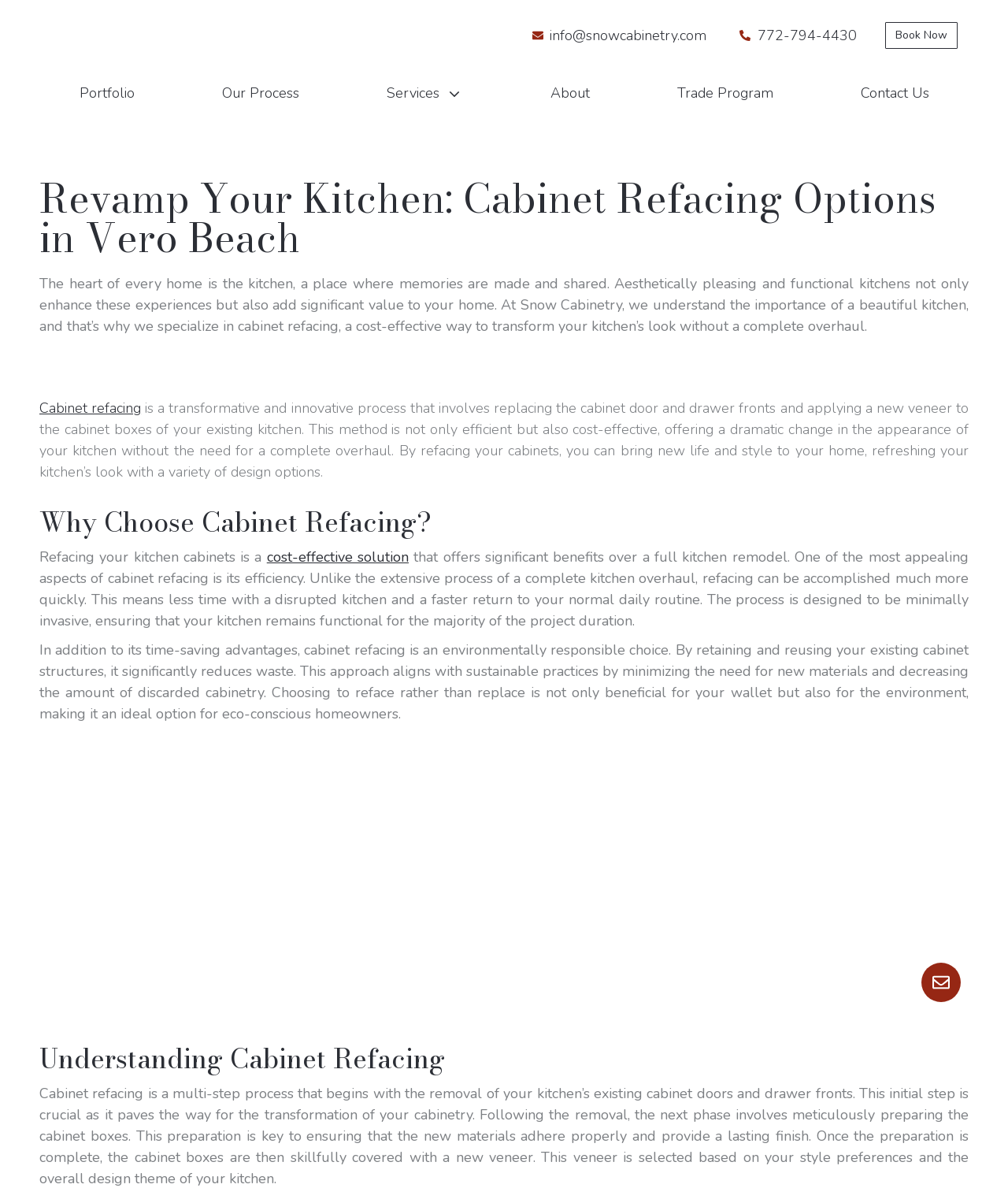Find and generate the main title of the webpage.

Revamp Your Kitchen: Cabinet Refacing Options in Vero Beach